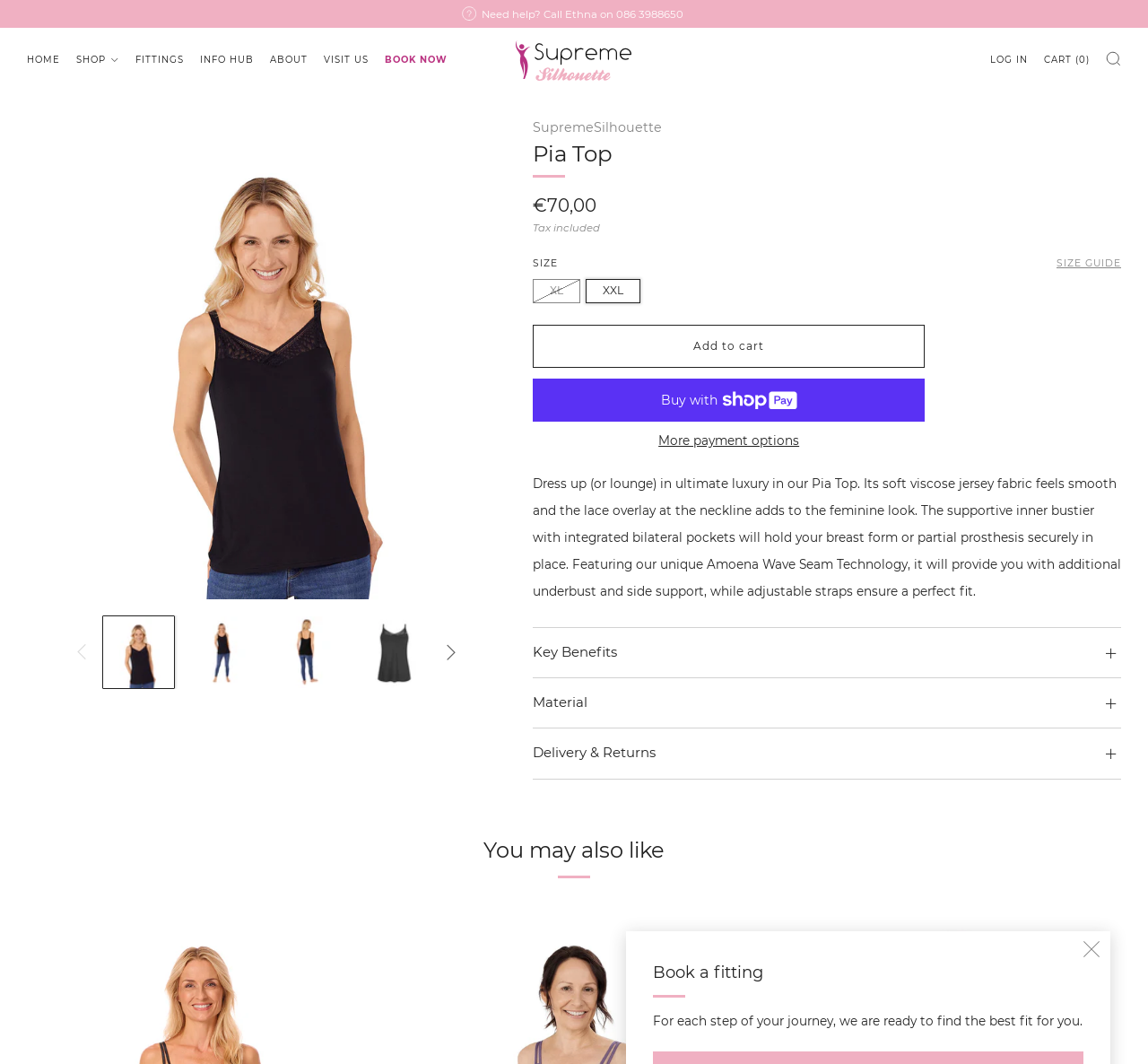Please locate the clickable area by providing the bounding box coordinates to follow this instruction: "Click the 'More payment options' button".

[0.464, 0.408, 0.806, 0.422]